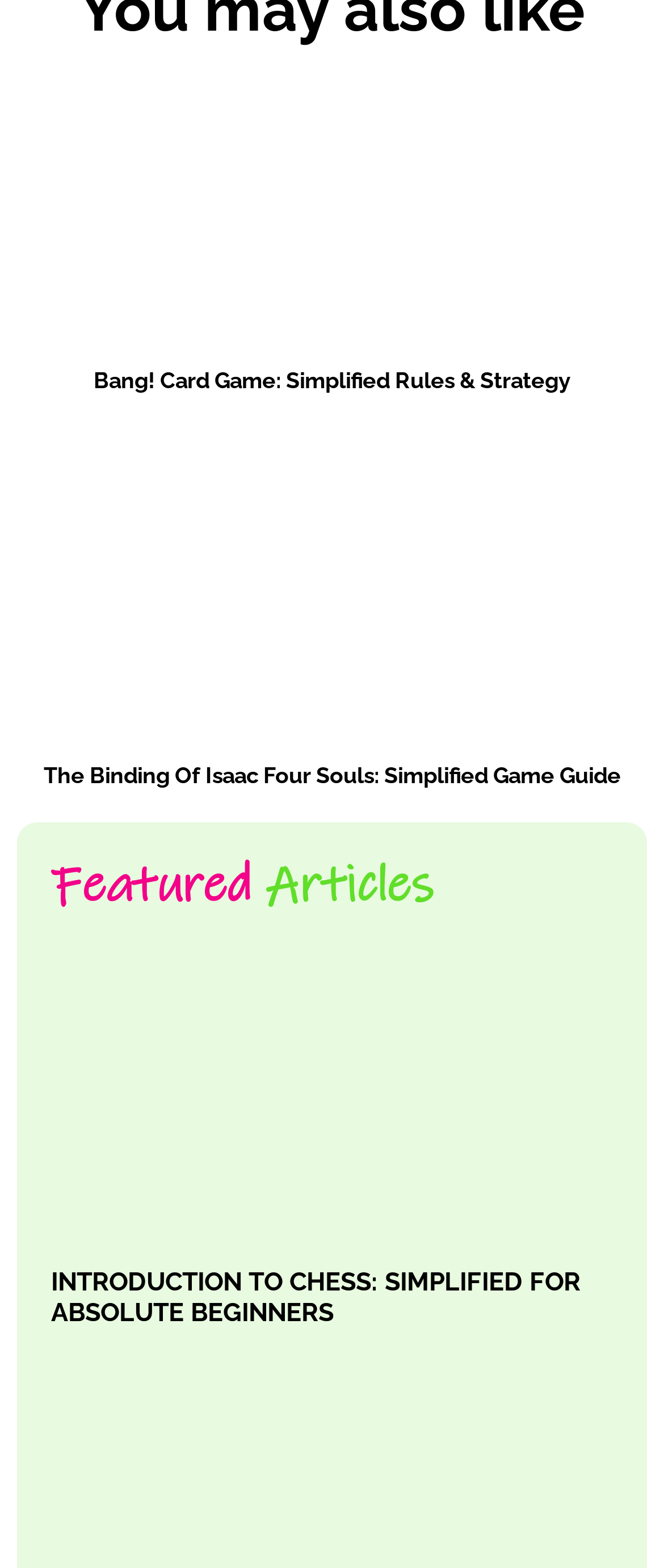Based on what you see in the screenshot, provide a thorough answer to this question: What is the purpose of the 'Featured Articles' section?

The 'Featured Articles' section is a heading that contains multiple links and images related to different articles. The purpose of this section is to showcase popular or featured articles on the webpage, making it easy for users to access and read them.